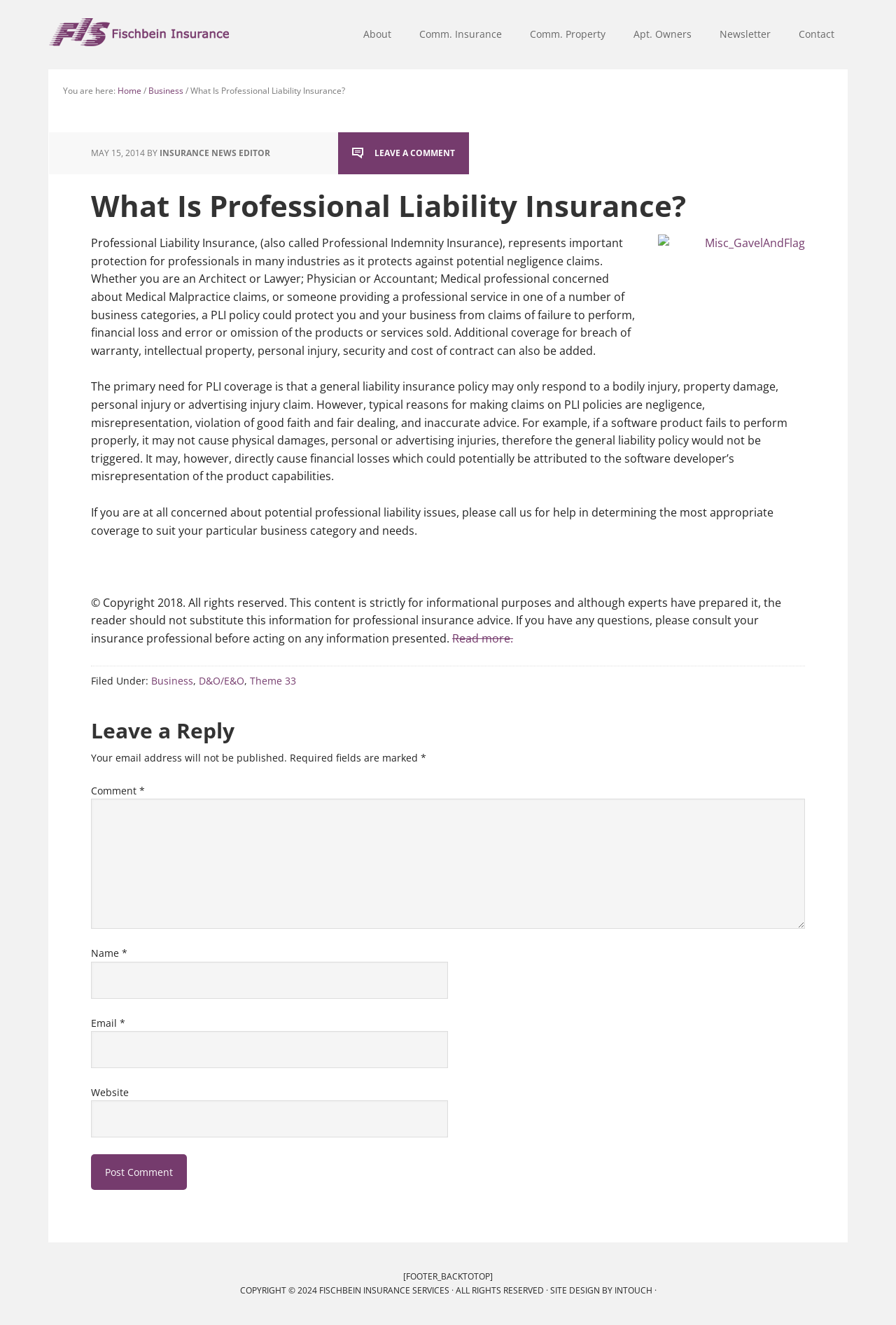Identify the bounding box coordinates for the element you need to click to achieve the following task: "Click on the 'Post Comment' button". The coordinates must be four float values ranging from 0 to 1, formatted as [left, top, right, bottom].

[0.102, 0.871, 0.209, 0.898]